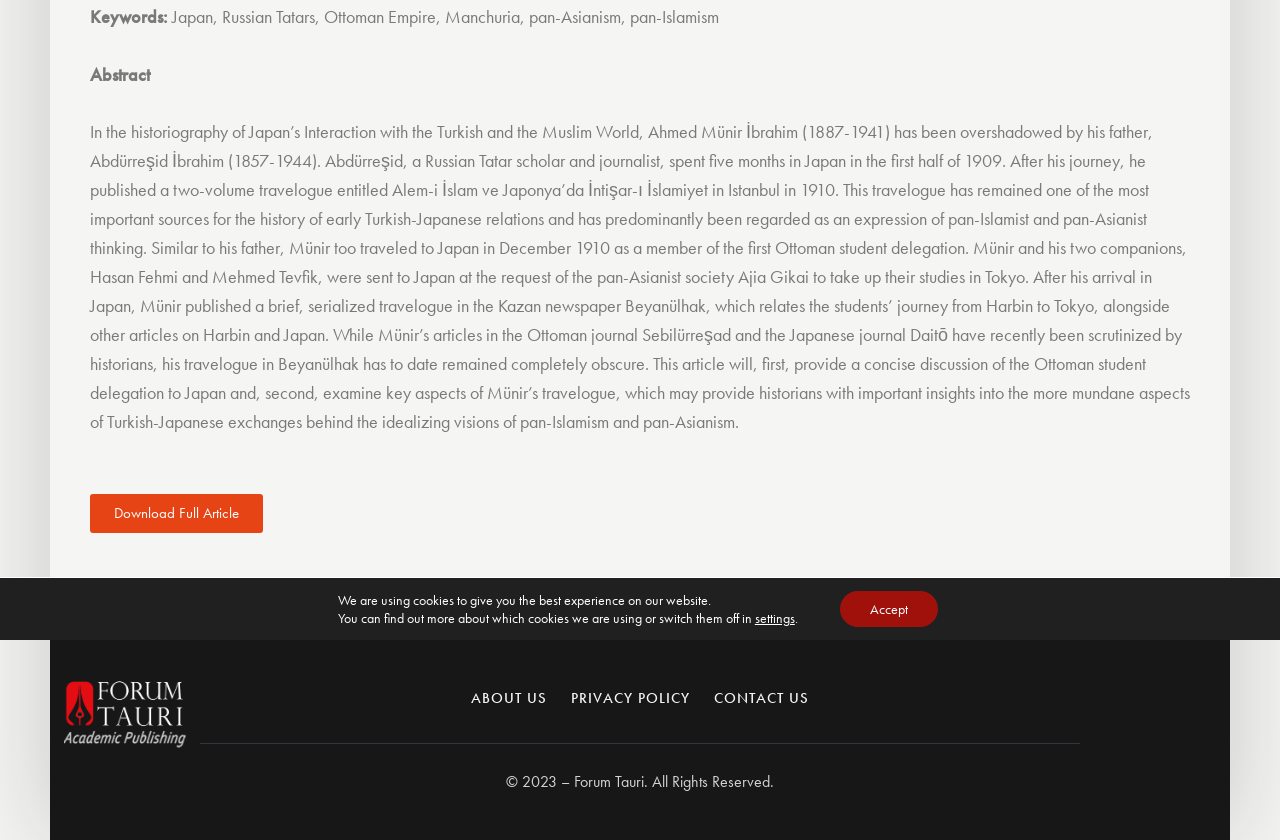Given the element description, predict the bounding box coordinates in the format (top-left x, top-left y, bottom-right x, bottom-right y). Make sure all values are between 0 and 1. Here is the element description: Accept

[0.656, 0.704, 0.733, 0.746]